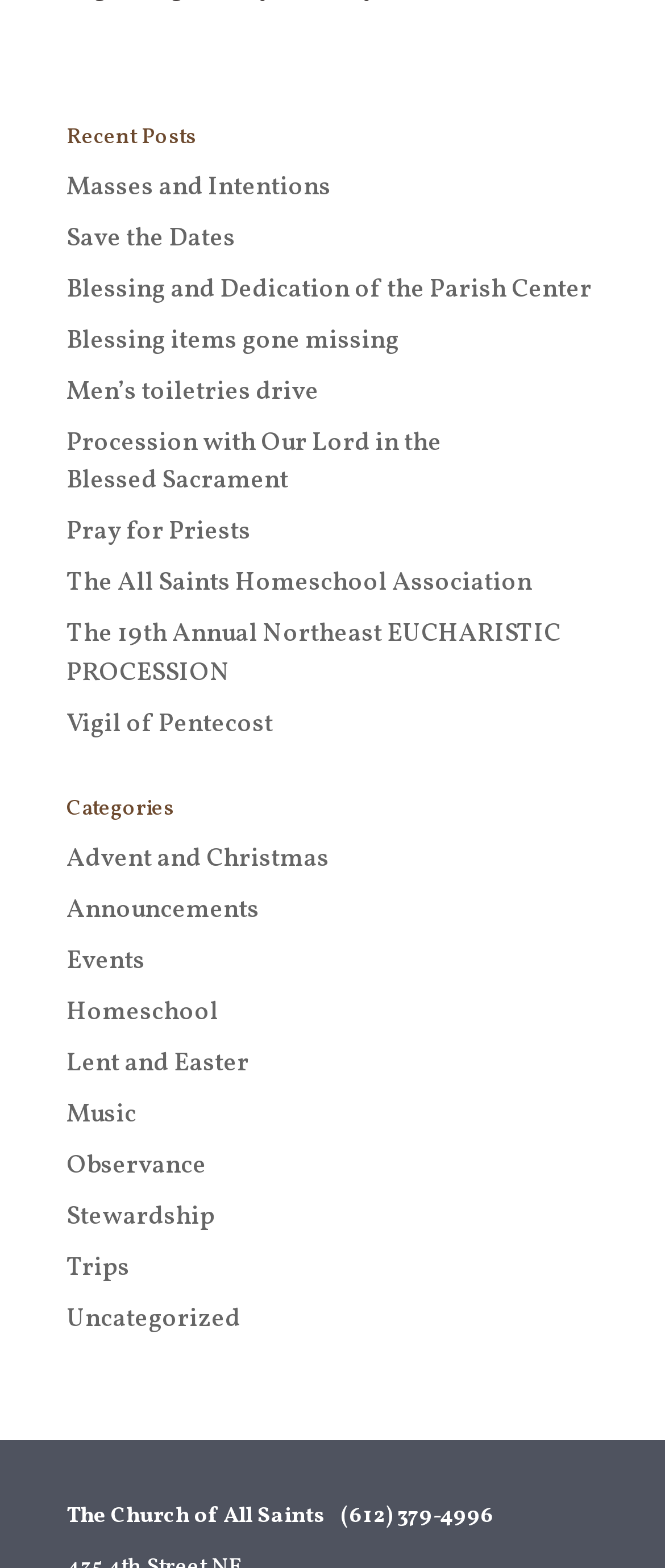What is the phone number of the church?
Please use the image to deliver a detailed and complete answer.

I found the phone number of the church at the bottom of the webpage, which is '(612) 379-4996'.